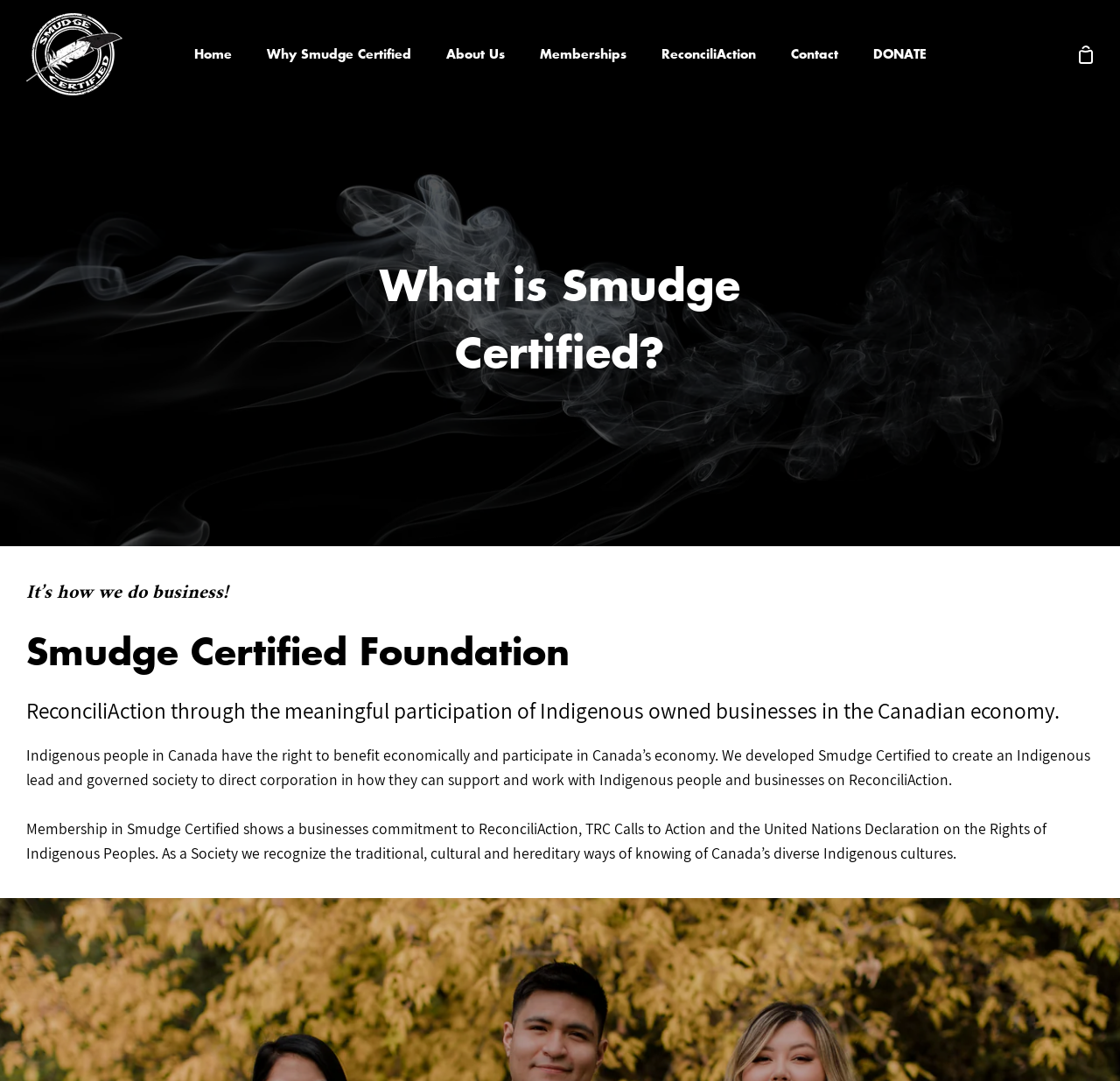Show the bounding box coordinates of the element that should be clicked to complete the task: "Donate".

[0.764, 0.0, 0.843, 0.101]